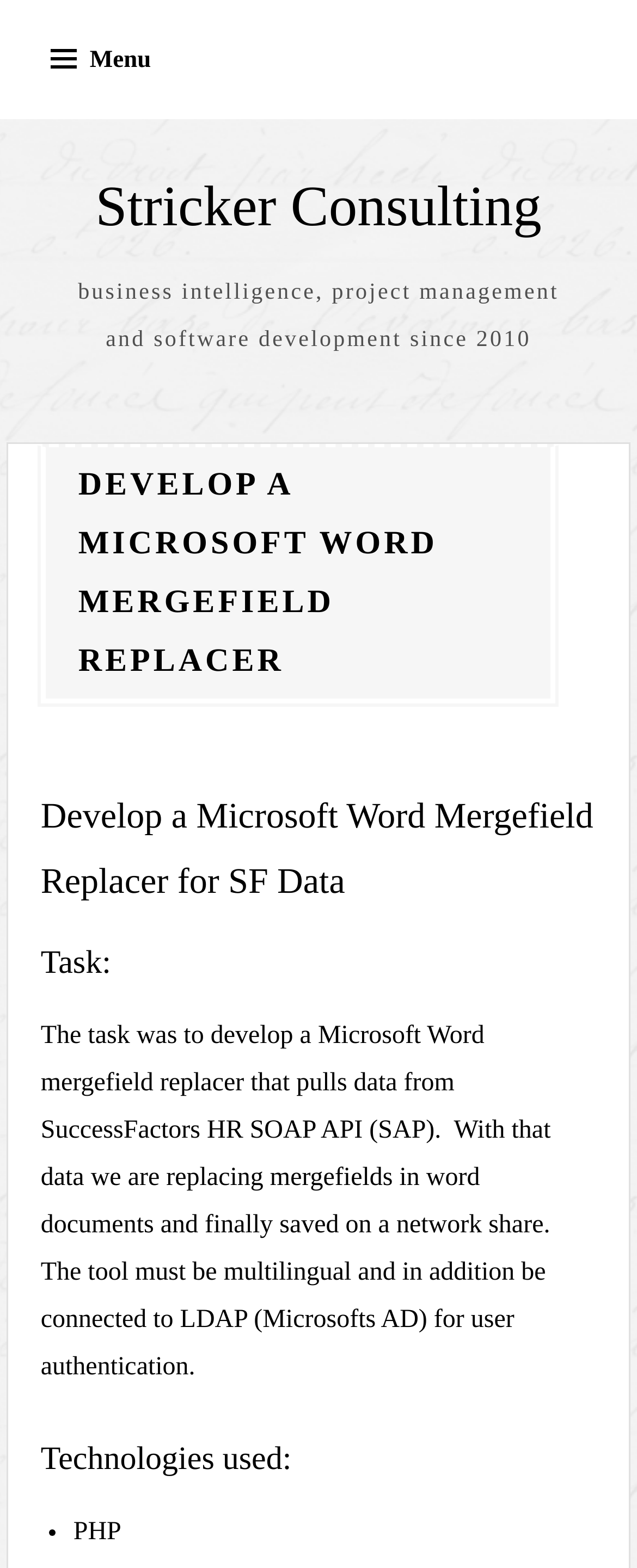Give a one-word or short-phrase answer to the following question: 
What is the authentication method used?

LDAP